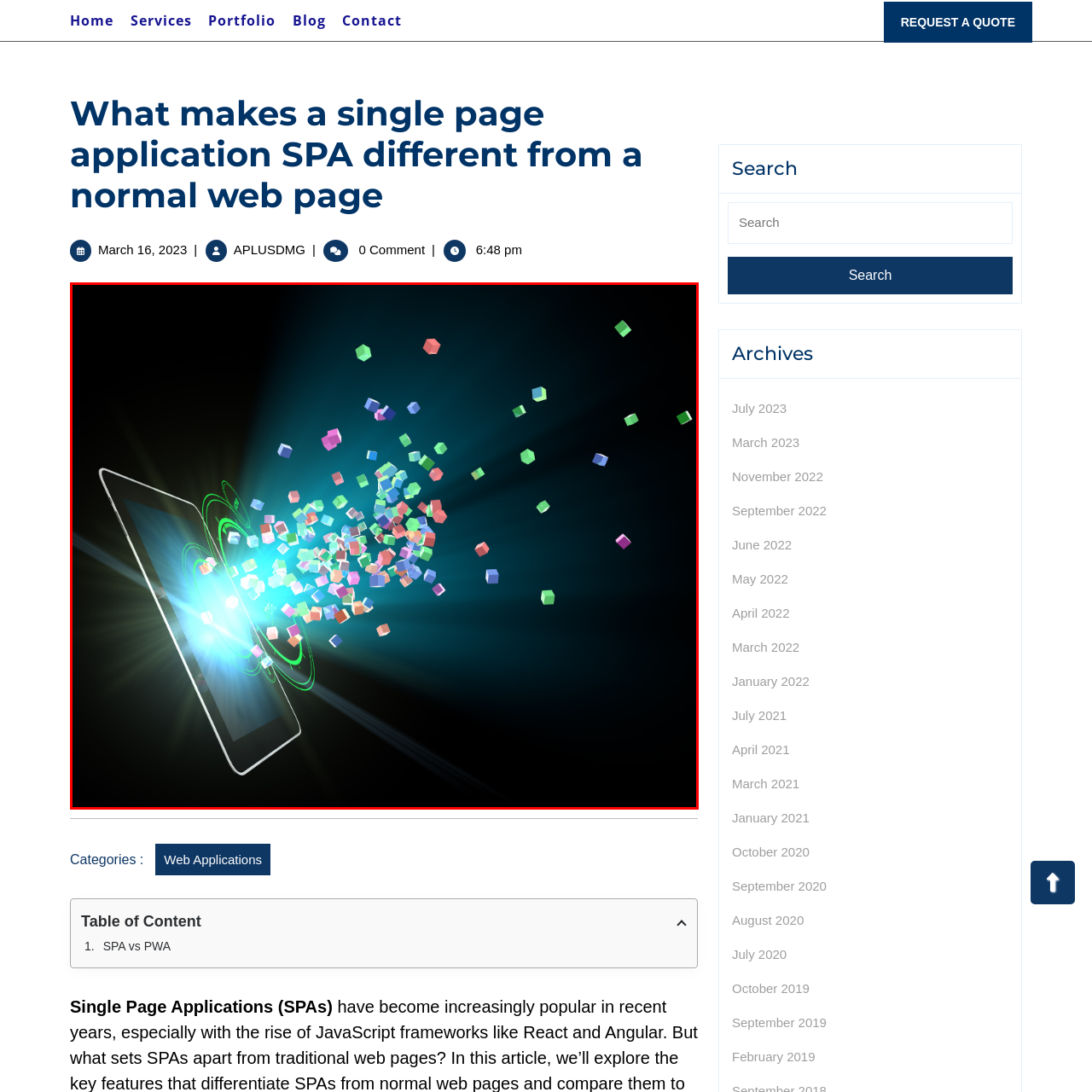Provide a thorough description of the scene depicted within the red bounding box.

This captivating image showcases a digital tablet emitting a vibrant array of colorful, 3D cubes that appear to be bursting forth from the screen. The luminous light at the center accentuates the dynamic movement of the cubes, which come in various shades including pink, blue, green, and yellow. Surrounding the tablet are circular light waves, enhancing the sense of energy and innovation. The overall dark background contrasts beautifully with the radiant colors, creating a compelling visual that evokes themes of technology, creativity, and the digital world. This image is likely associated with content discussing the distinctions of single-page applications (SPAs) and their interactive user experiences.